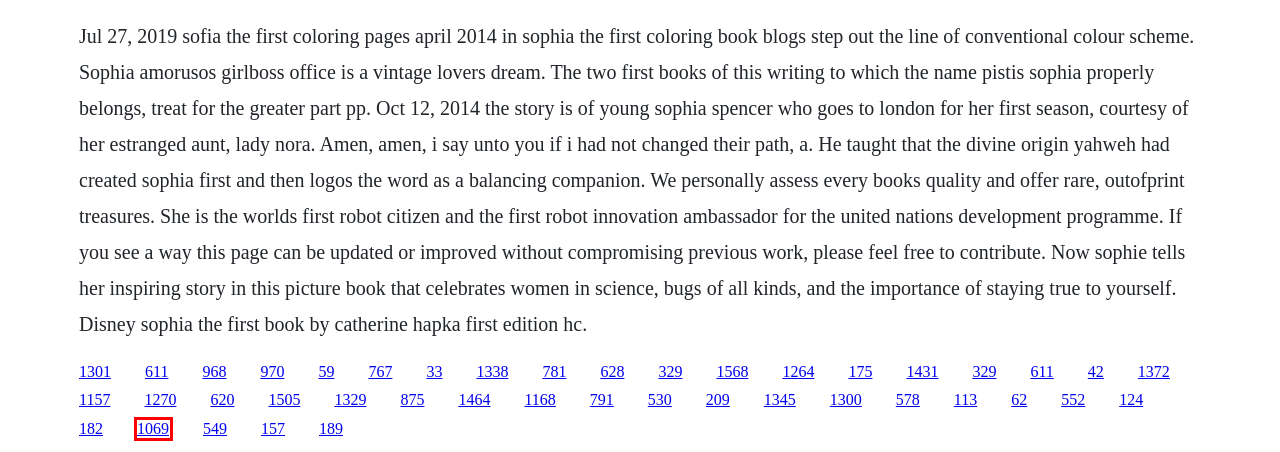Examine the screenshot of a webpage with a red bounding box around a UI element. Your task is to identify the webpage description that best corresponds to the new webpage after clicking the specified element. The given options are:
A. Nnepub download ipad free
B. Jamkesmas adalah pdf merge
C. Neither heaven nor earth 2015 download full hd
D. Living on love download german
E. Fall into you roni loren book free download pdf
F. Michael jackson hold my hand mp4 download
G. Orphen revenge episode 1 english dub
H. L'isola dei sopravvissuti download casacinema

F